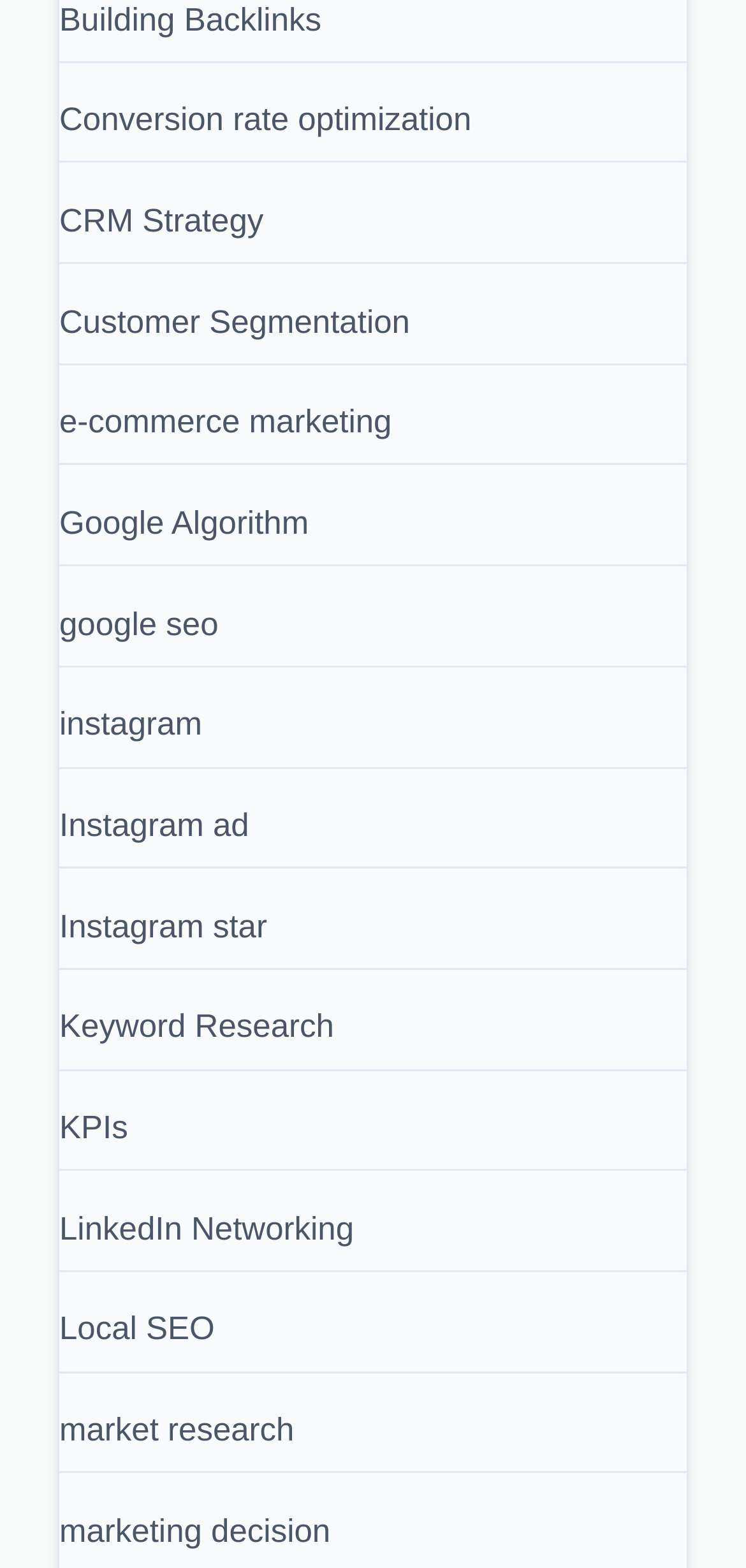Point out the bounding box coordinates of the section to click in order to follow this instruction: "Research keyword research".

[0.079, 0.643, 0.448, 0.667]